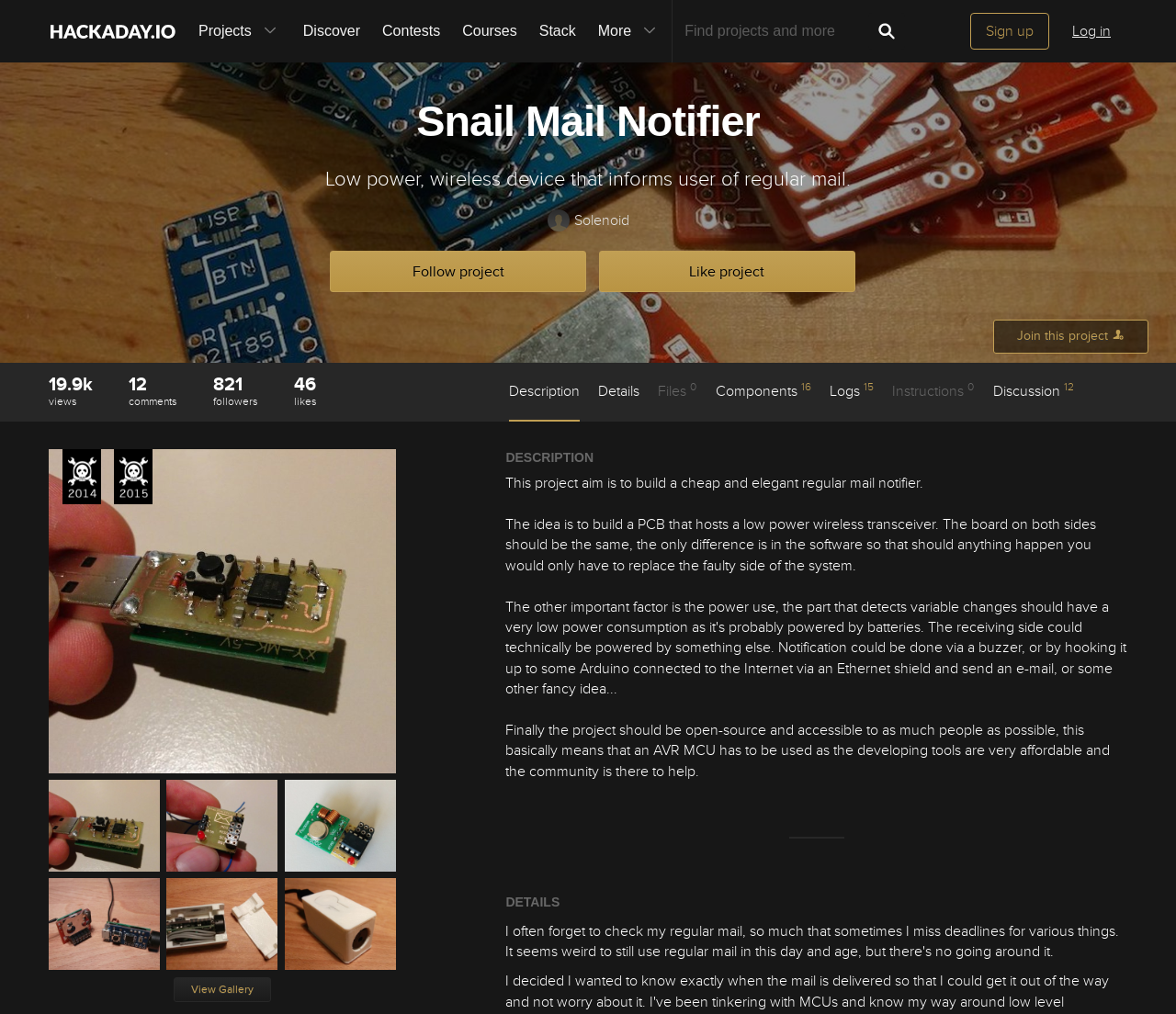Given the element description The 2015 Hackaday Prize, identify the bounding box coordinates for the UI element on the webpage screenshot. The format should be (top-left x, top-left y, bottom-right x, bottom-right y), with values between 0 and 1.

[0.096, 0.443, 0.129, 0.497]